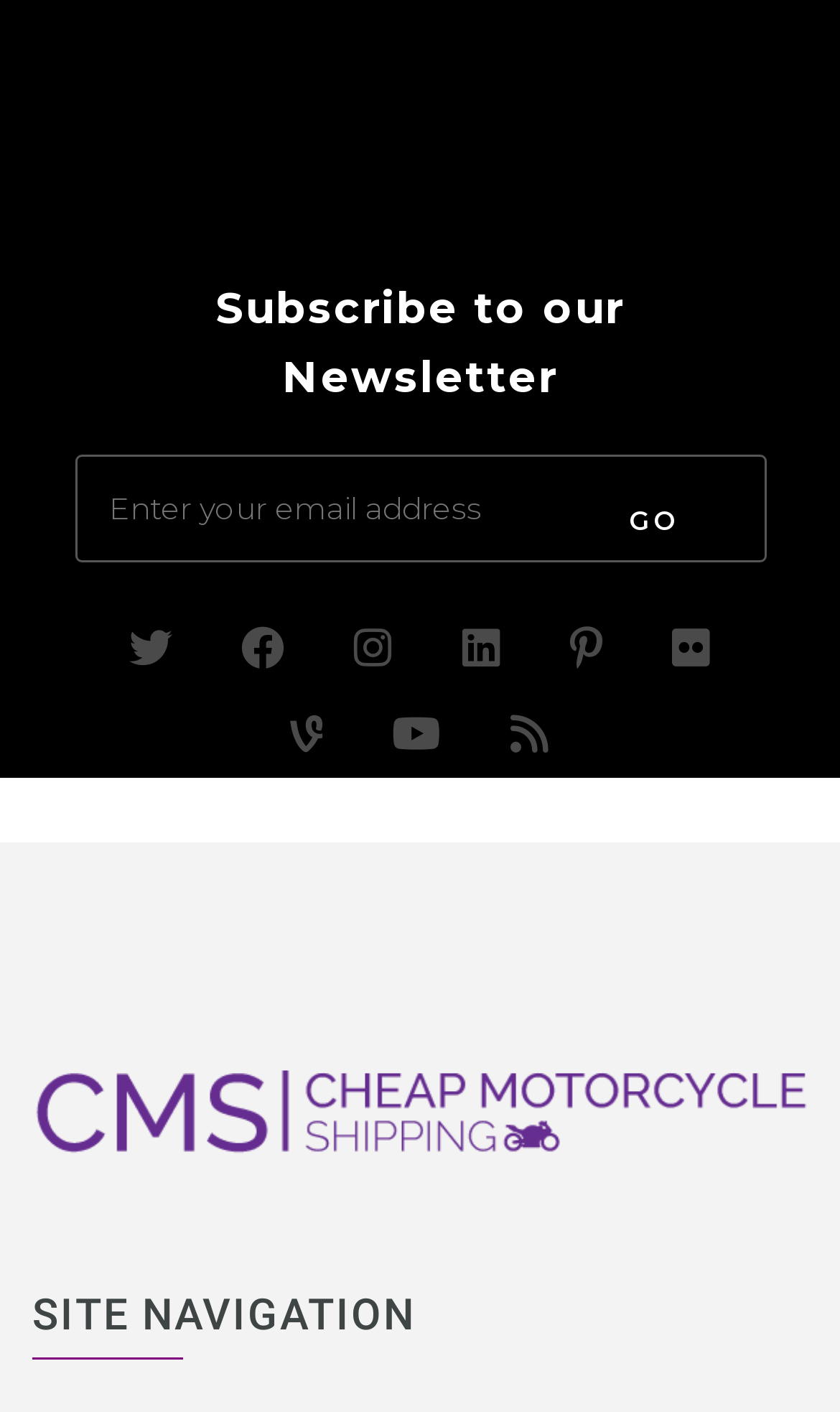What is the category of the links at the bottom?
Answer with a single word or short phrase according to what you see in the image.

Site Navigation